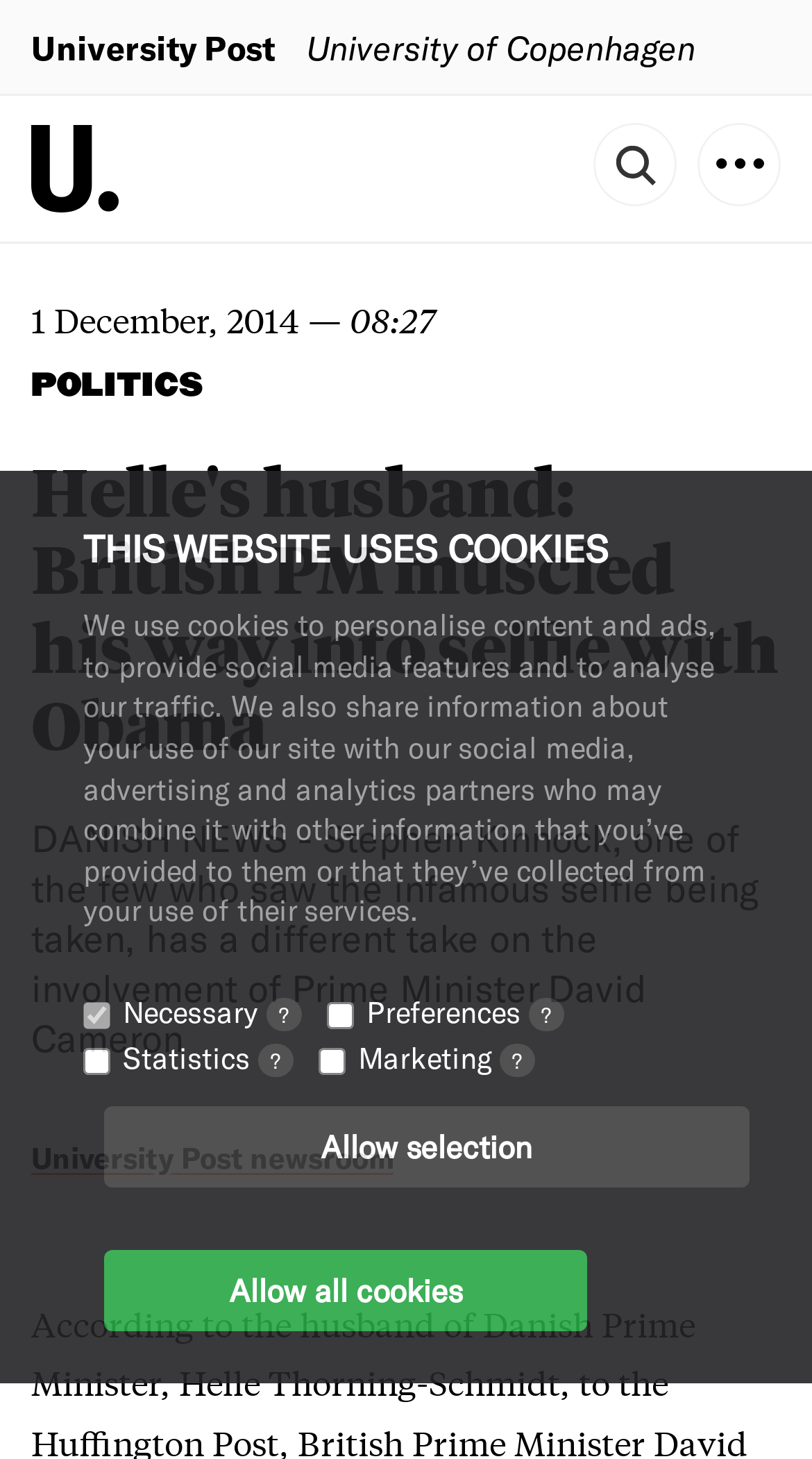Could you determine the bounding box coordinates of the clickable element to complete the instruction: "Click the Allow selection link"? Provide the coordinates as four float numbers between 0 and 1, i.e., [left, top, right, bottom].

[0.128, 0.758, 0.923, 0.814]